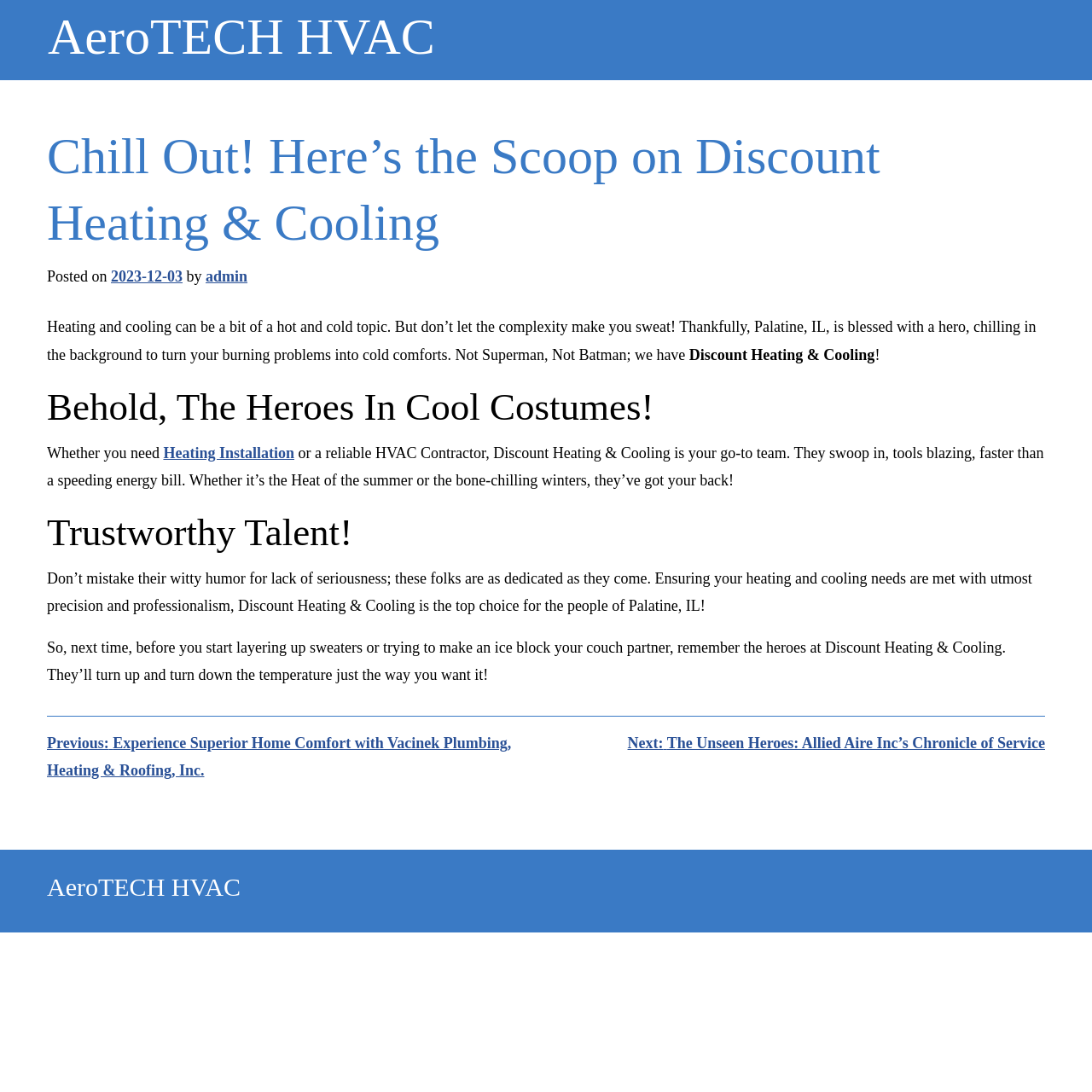Extract the bounding box coordinates of the UI element described by: "AeroTECH HVAC". The coordinates should include four float numbers ranging from 0 to 1, e.g., [left, top, right, bottom].

[0.044, 0.003, 0.398, 0.064]